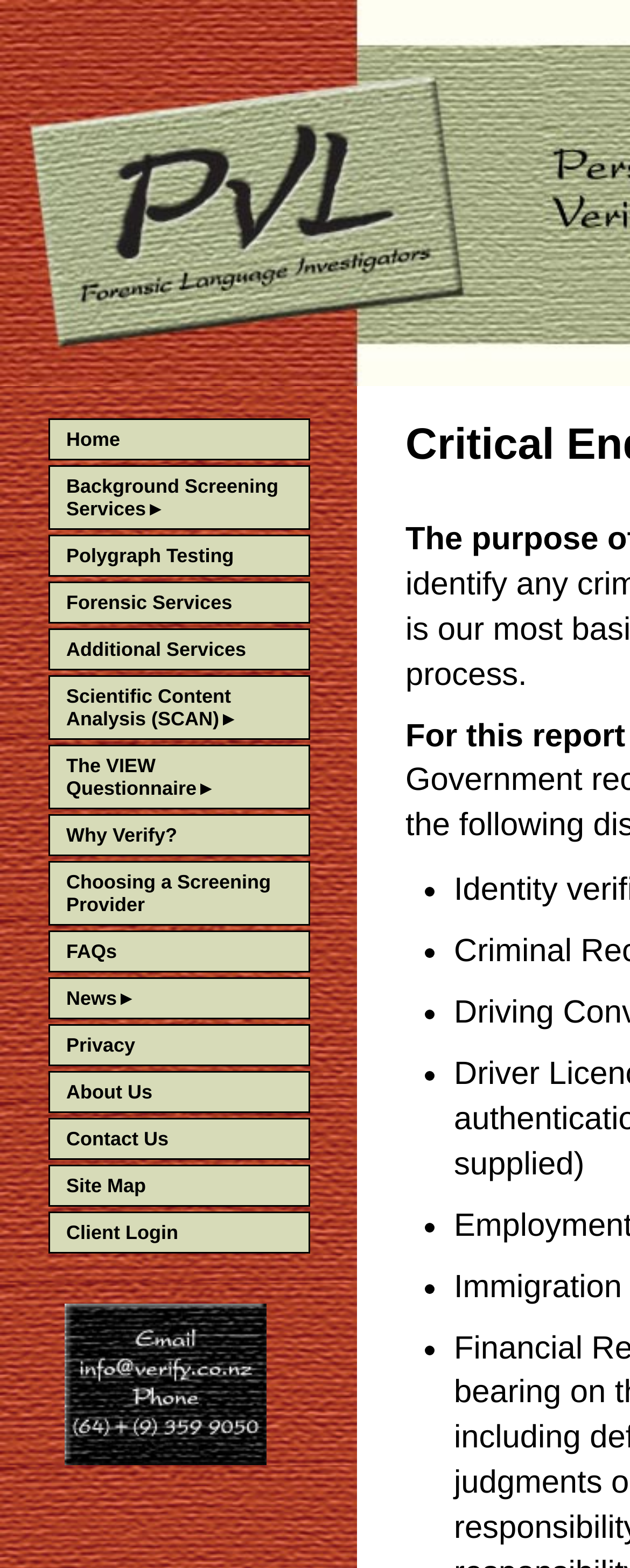Create an elaborate caption for the webpage.

The webpage is about PVL, a pre-employment screening company that uses forensic language investigation techniques to verify the background of job applicants. 

At the top left of the page, there is a navigation menu with 15 links, including "Home", "Background Screening Services", "Polygraph Testing", "Forensic Services", and others. These links are aligned vertically, with "Home" at the top and "Client Login" at the bottom.

Below the navigation menu, there is a section with a short paragraph, which is not explicitly stated but seems to be related to a report. 

To the right of the navigation menu, there is a list of 7 bullet points, marked with "•" symbols, which are likely highlighting key points or features of the company's services.

At the bottom of the page, there is a logo or an image, which is not explicitly described.